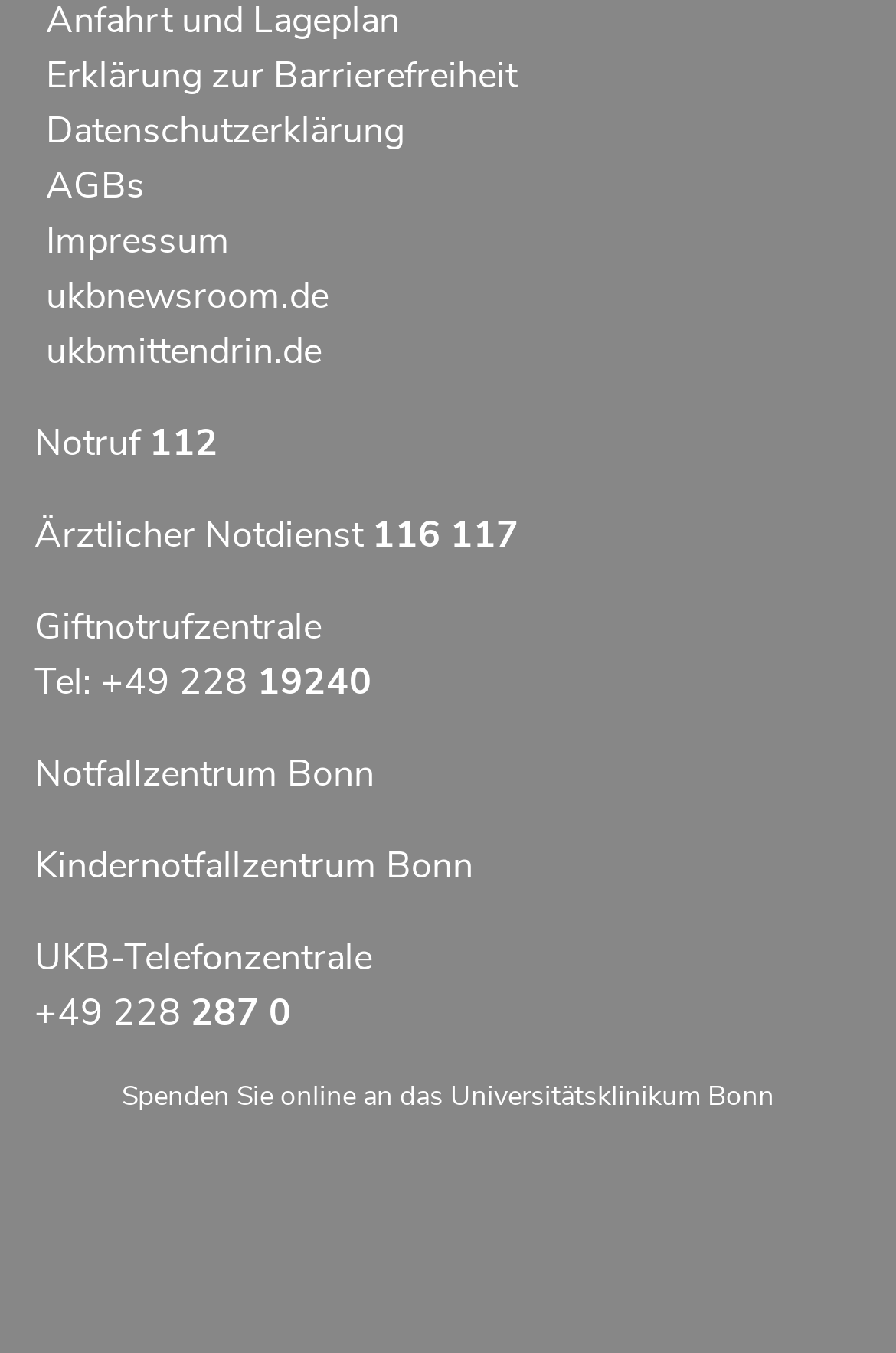Please give a one-word or short phrase response to the following question: 
How many links are there in the footer section?

7